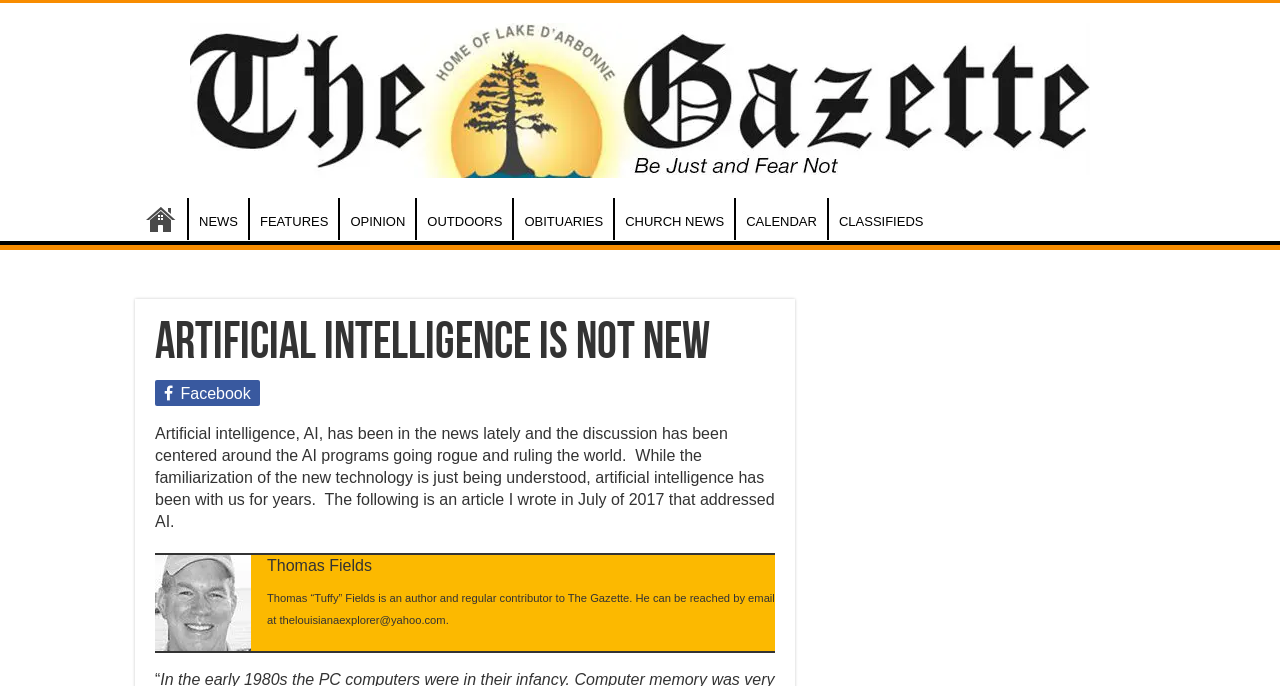Provide a one-word or brief phrase answer to the question:
What is the author's email address?

thelouisianaexplorer@yahoo.com